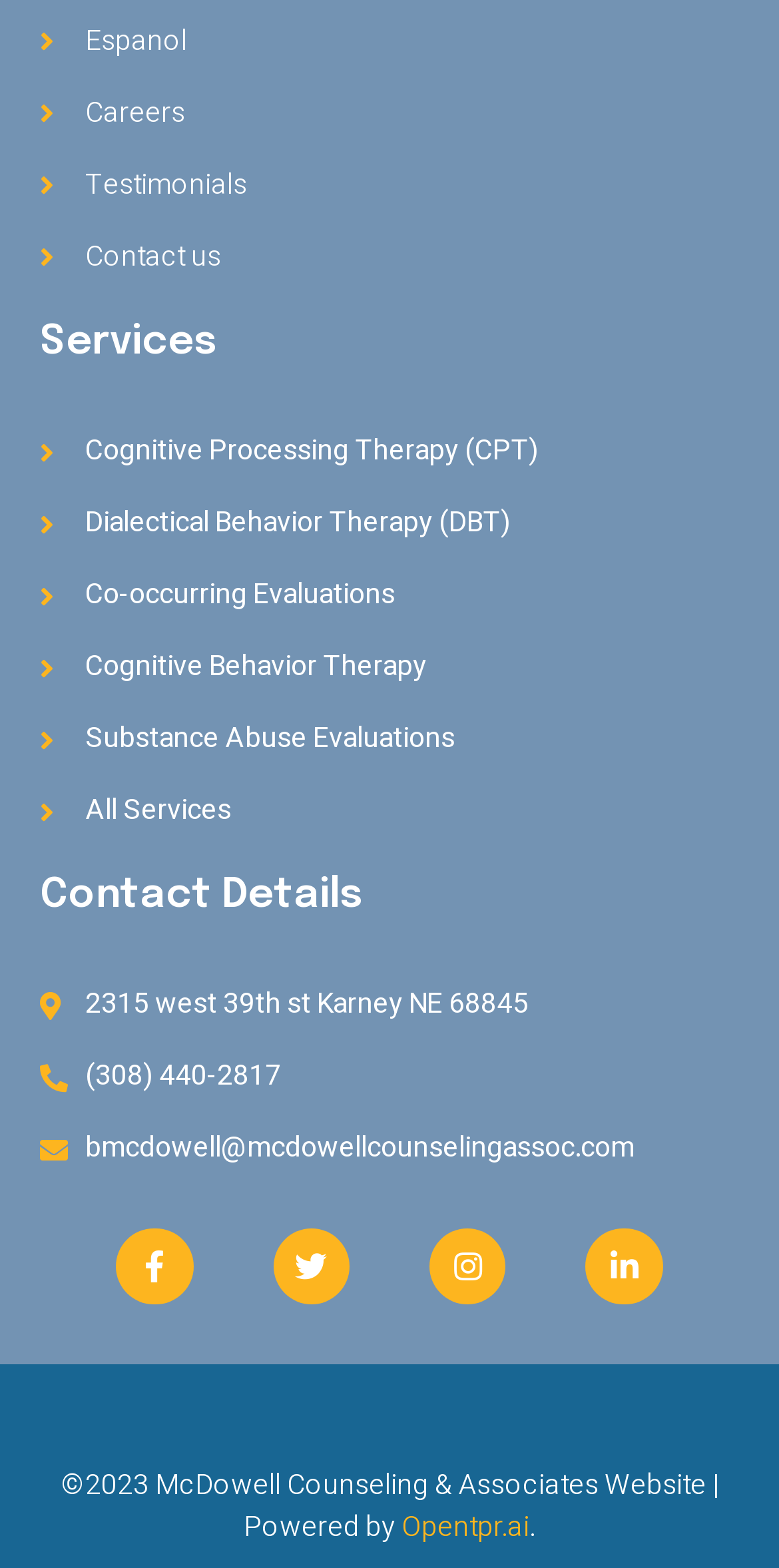Answer the question with a single word or phrase: 
What is the name of the company that powered the website?

Opentpr.ai